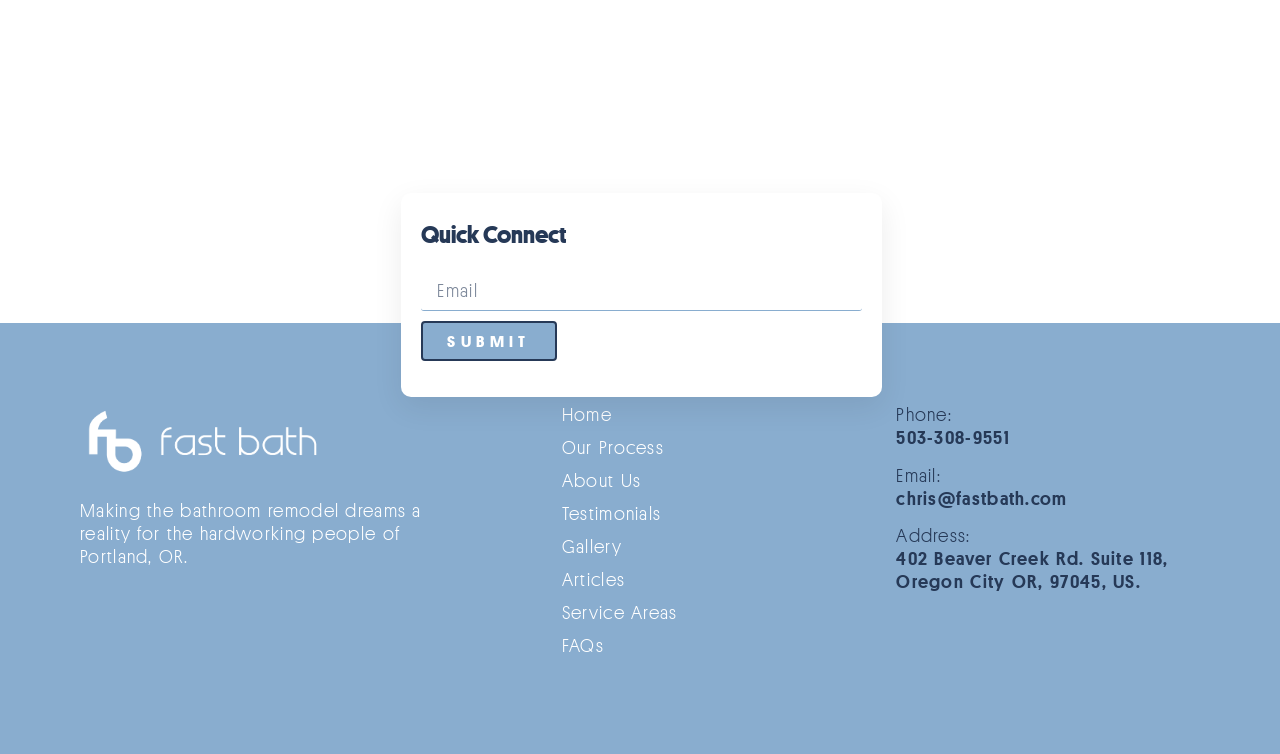What is the company's tagline?
Please respond to the question thoroughly and include all relevant details.

I found the company's tagline by looking at the text on the webpage, which states 'Making the bathroom remodel dreams a reality for the hardworking people of Portland, OR.' This text appears to be a descriptive phrase that summarizes the company's mission or purpose.